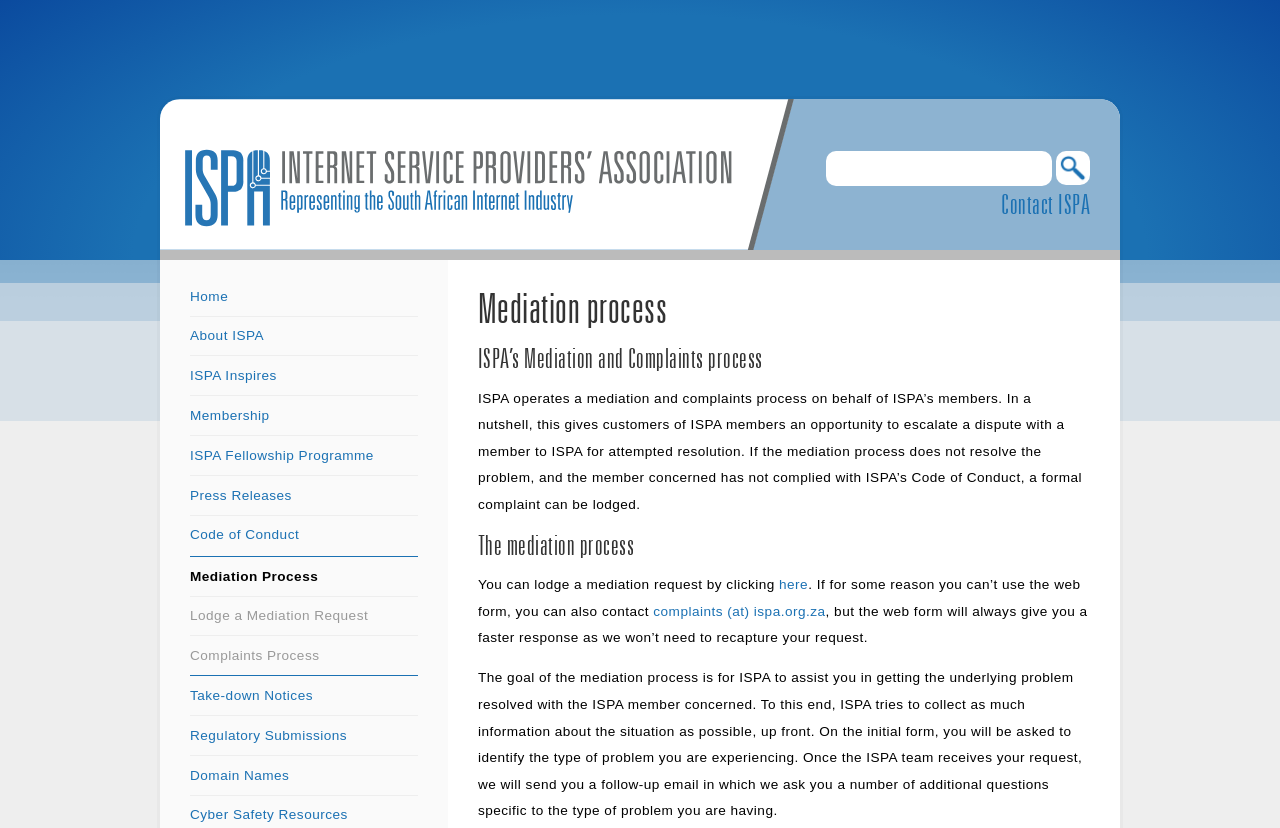Provide an in-depth caption for the contents of the webpage.

The webpage is about the mediation process of ISPA (Internet Service Providers' Association). At the top, there is a navigation menu with 12 links, including "Home", "About ISPA", "Membership", and "Press Releases", among others. 

Below the navigation menu, there are three headings: "Mediation process", "ISPA’s Mediation and Complaints process", and "The mediation process". 

The main content of the page is a descriptive text that explains the mediation and complaints process of ISPA. It informs users that ISPA operates a mediation and complaints process on behalf of its members, which allows customers to escalate disputes with members to ISPA for attempted resolution. The text also explains that if the mediation process does not resolve the problem, a formal complaint can be lodged.

The page provides instructions on how to lodge a mediation request, including a link to a web form and an email address for alternative contact. The goal of the mediation process is to assist users in resolving the underlying problem with the ISPA member concerned.

On the right side of the page, there is a section titled "Contact ISPA" with a link to contact ISPA and a search function. Above this section, there is an image.